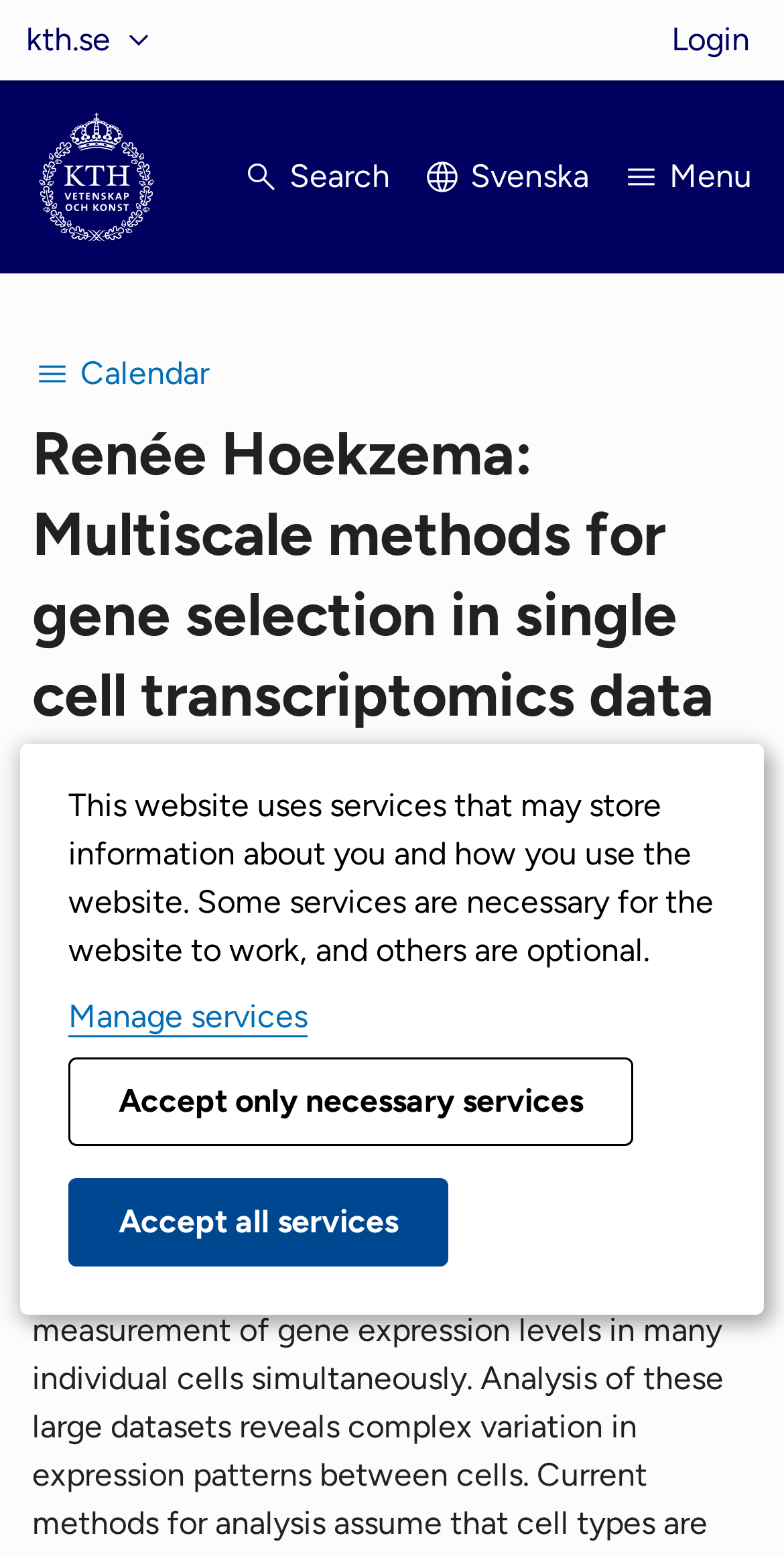Please identify the bounding box coordinates of the element I need to click to follow this instruction: "Export to calendar".

[0.041, 0.71, 0.451, 0.734]